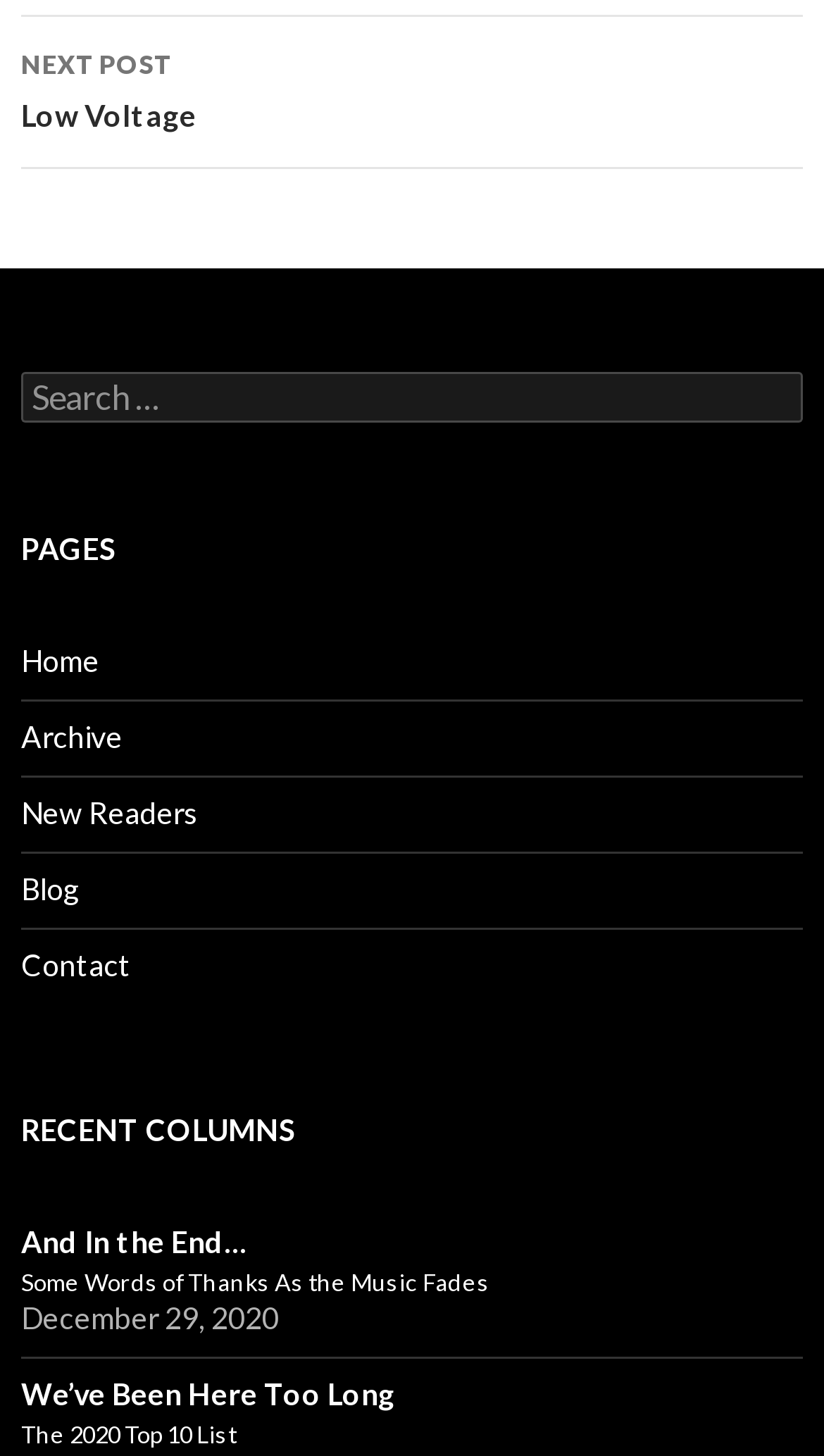What is the purpose of the search box?
Use the image to answer the question with a single word or phrase.

Search for content